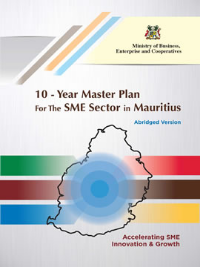What is the significance of the title?
Please provide a single word or phrase in response based on the screenshot.

Accelerating SME development